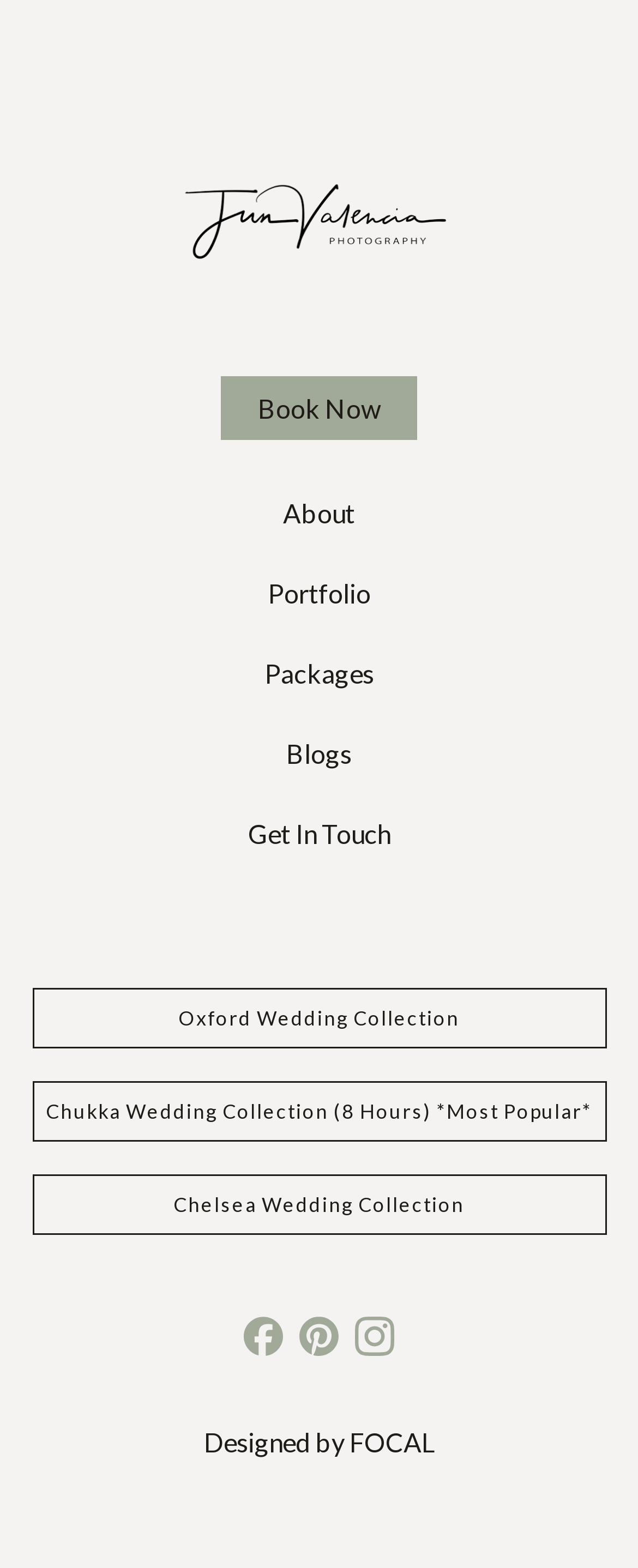How many main menu items are there?
Please provide an in-depth and detailed response to the question.

There are six main menu items, which are 'Book Now', 'About', 'Portfolio', 'Packages', 'Blogs', and 'Get In Touch', identified by their respective StaticText elements.